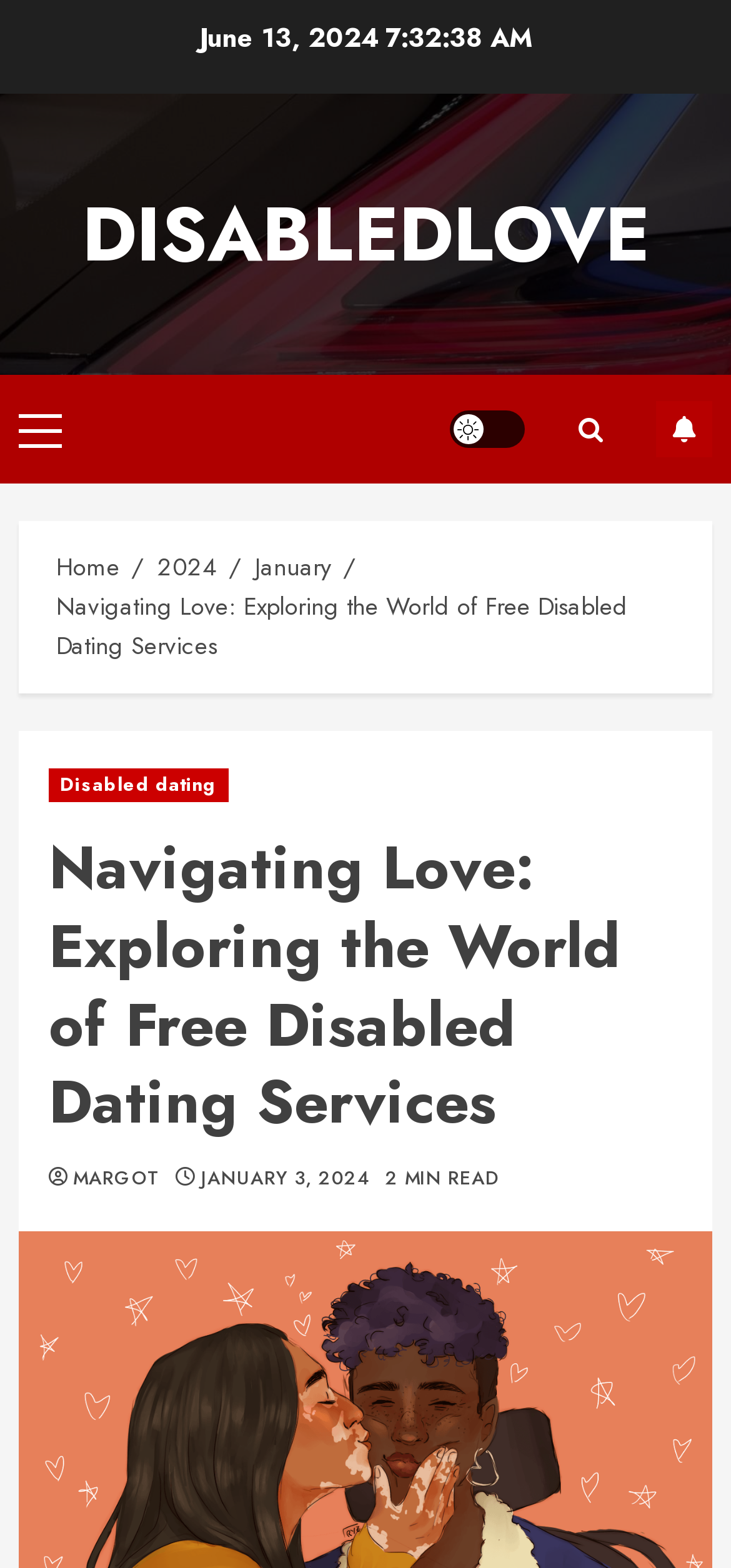Is there a button to switch between light and dark modes?
Please answer the question with as much detail and depth as you can.

I found a link element with the text 'Light/Dark Button' which has a bounding box coordinate of [0.615, 0.262, 0.718, 0.286]. This suggests that the webpage has a button to switch between light and dark modes.